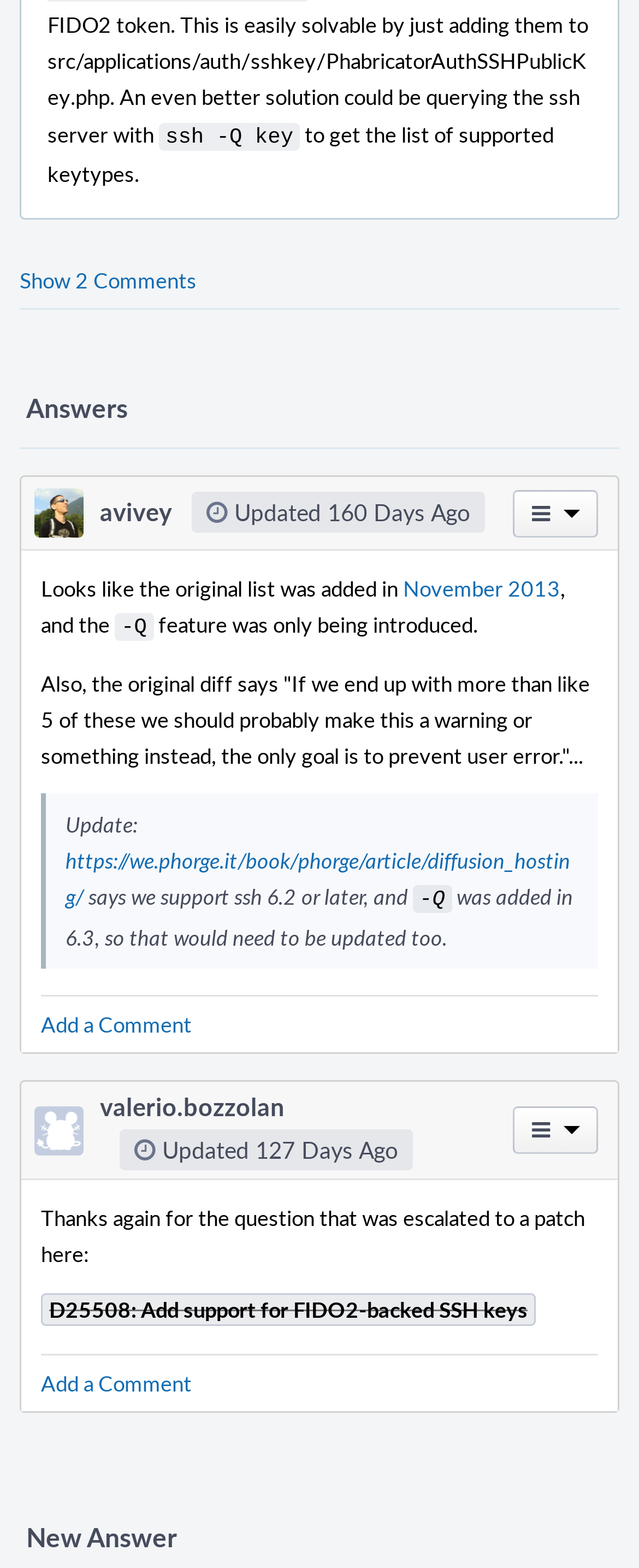Please determine the bounding box of the UI element that matches this description: Solution. The coordinates should be given as (top-left x, top-left y, bottom-right x, bottom-right y), with all values between 0 and 1.

None